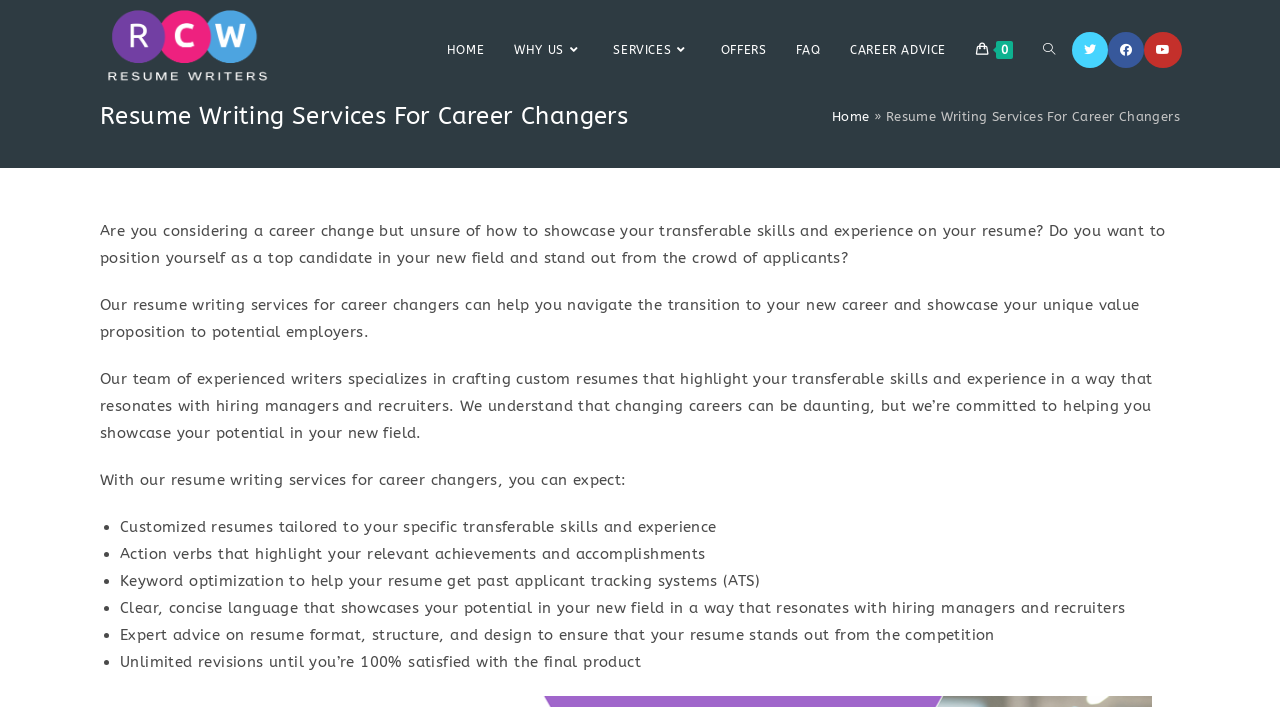What is the name of the website?
From the details in the image, answer the question comprehensively.

I found the answer by looking at the image element with the text 'ResumeandCVwriters.com' which is a link, indicating that it is the website's name.